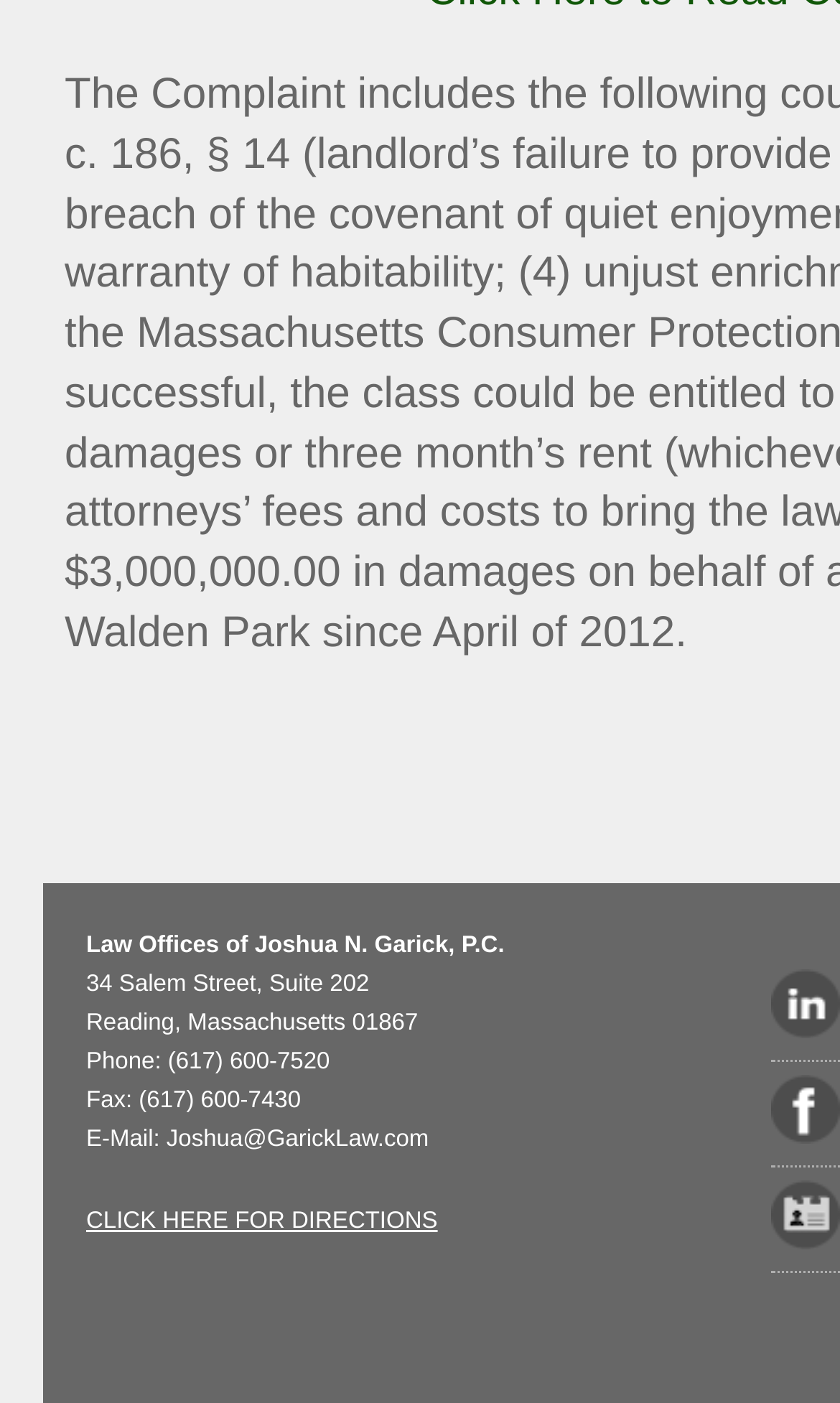What is the address of the law firm? Analyze the screenshot and reply with just one word or a short phrase.

34 Salem Street, Suite 202, Reading, Massachusetts 01867